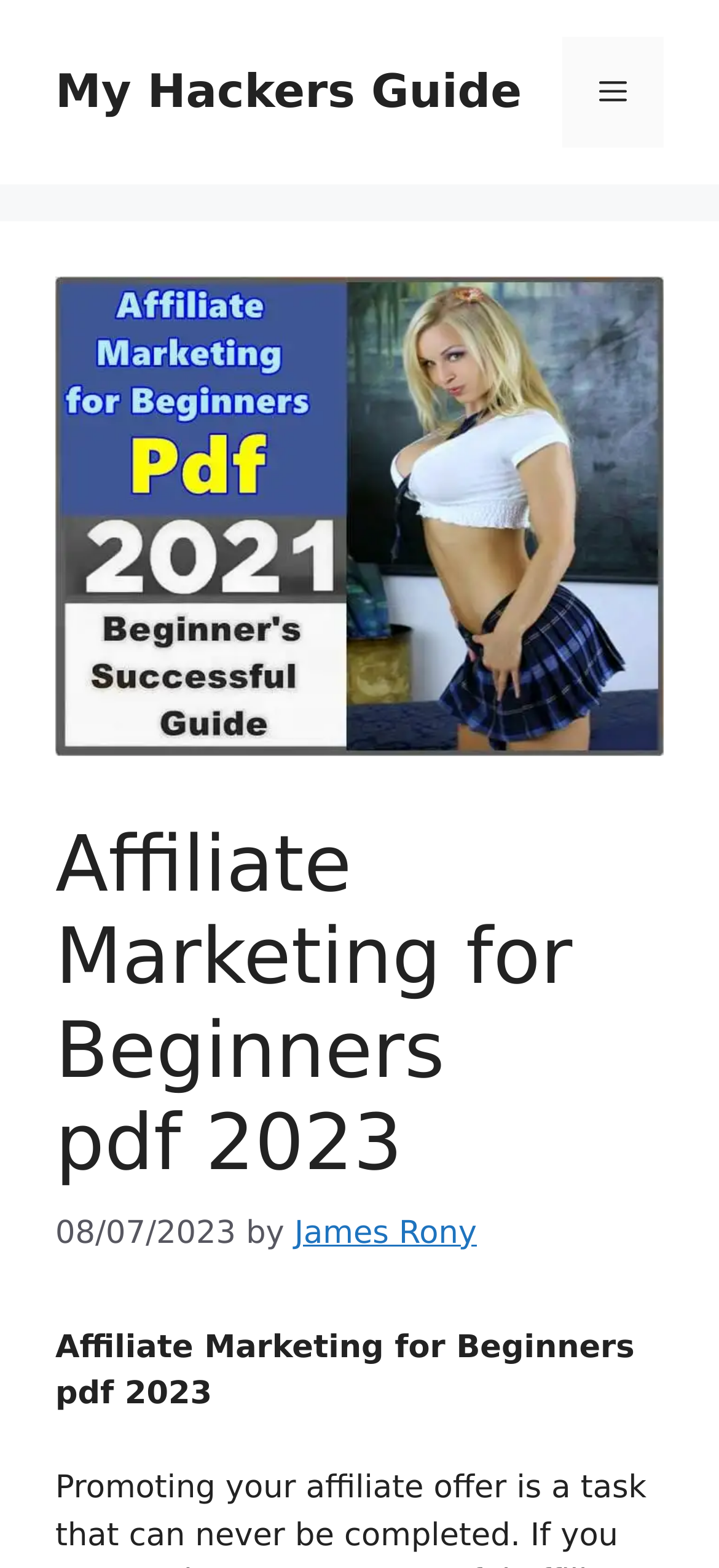Who is the author of the webpage?
Please respond to the question thoroughly and include all relevant details.

I determined the author of the webpage by looking at the link element below the header, which contains the text 'James Rony'. This suggests that James Rony is the author of the webpage.